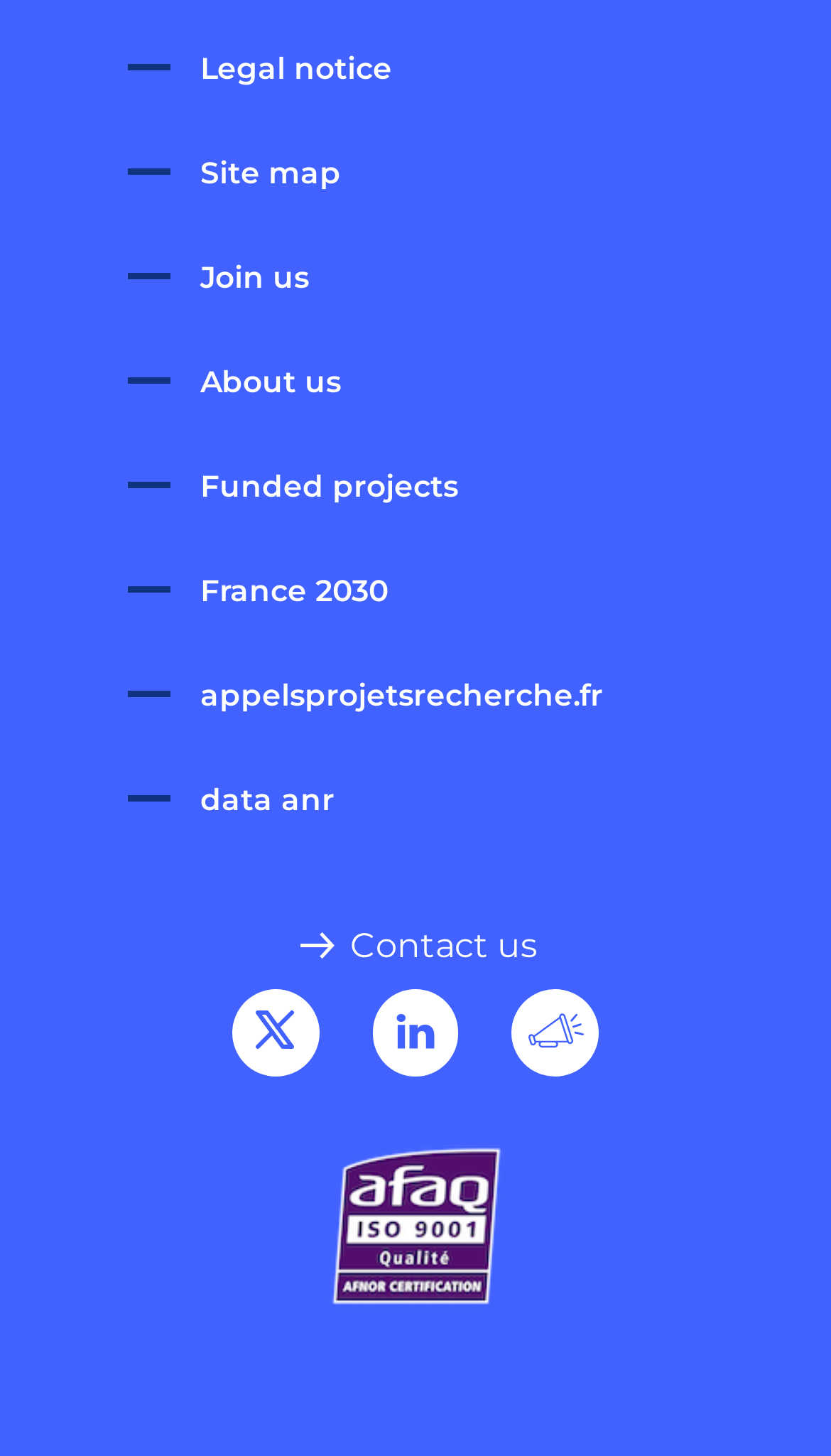Answer the question below with a single word or a brief phrase: 
How many links are there on the webpage?

11